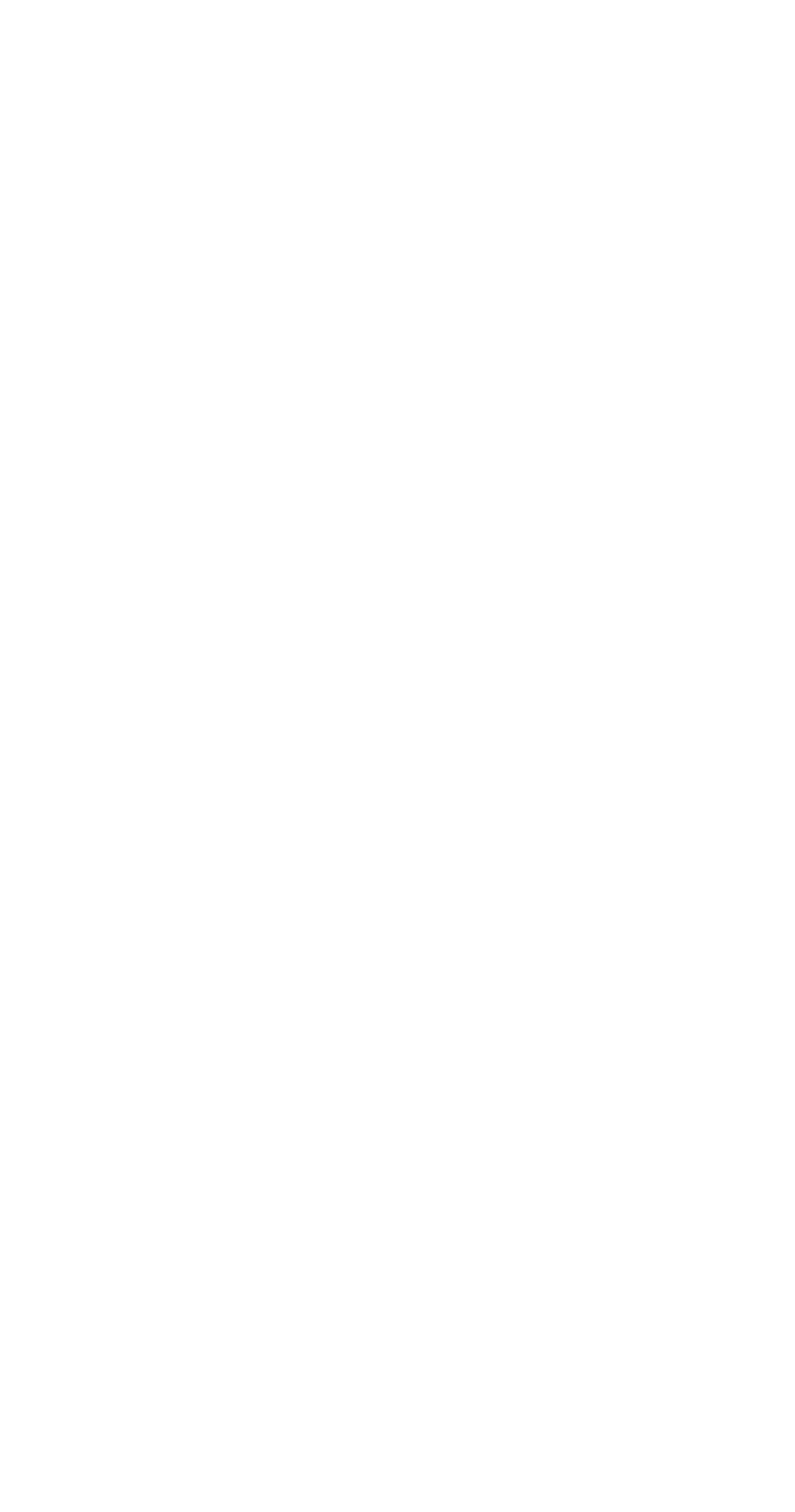Determine the bounding box coordinates for the area that needs to be clicked to fulfill this task: "Visit locations in Savannah, GA". The coordinates must be given as four float numbers between 0 and 1, i.e., [left, top, right, bottom].

[0.09, 0.771, 0.336, 0.795]